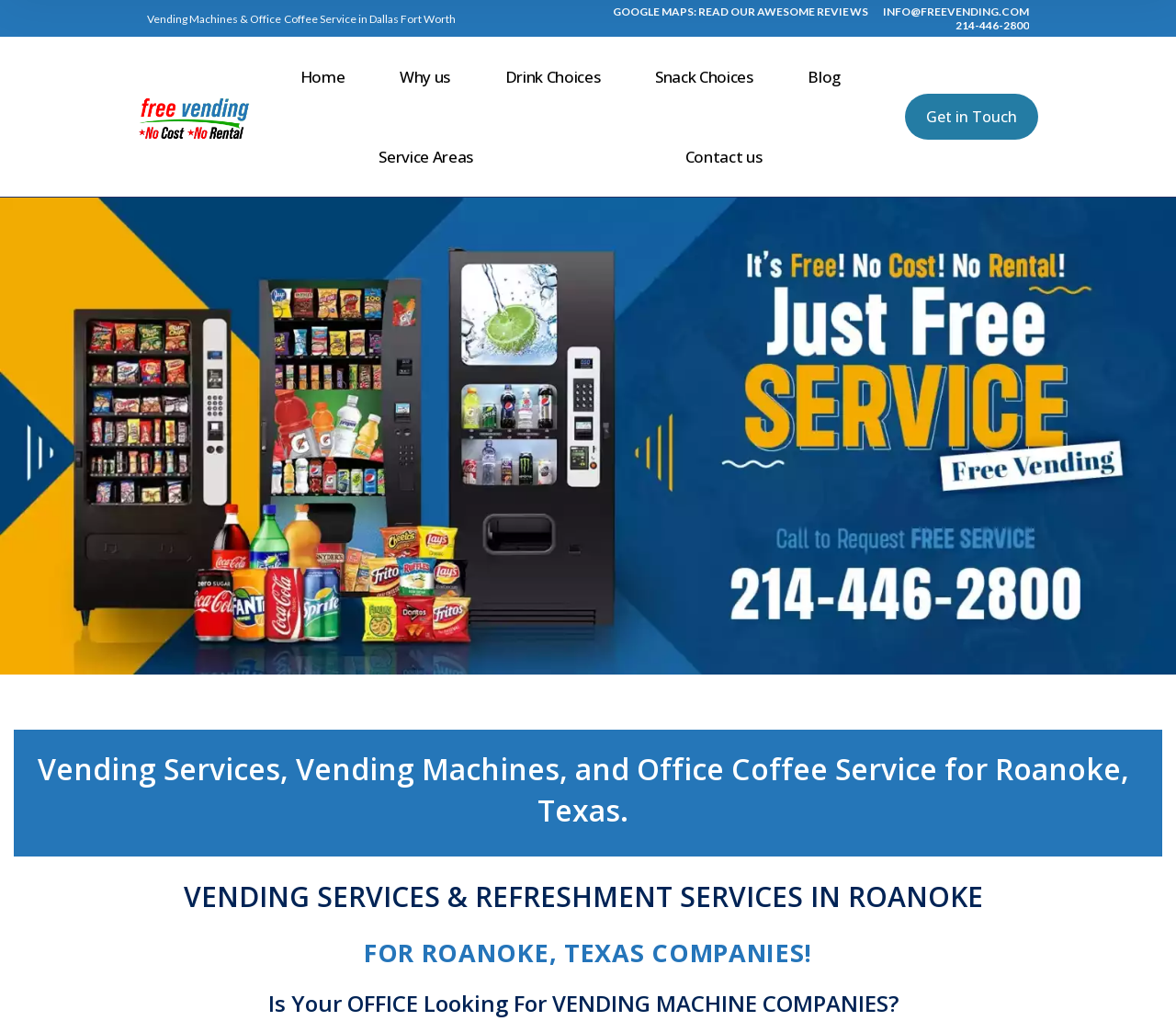Your task is to extract the text of the main heading from the webpage.

Vending Services, Vending Machines, and Office Coffee Service for Roanoke, Texas.